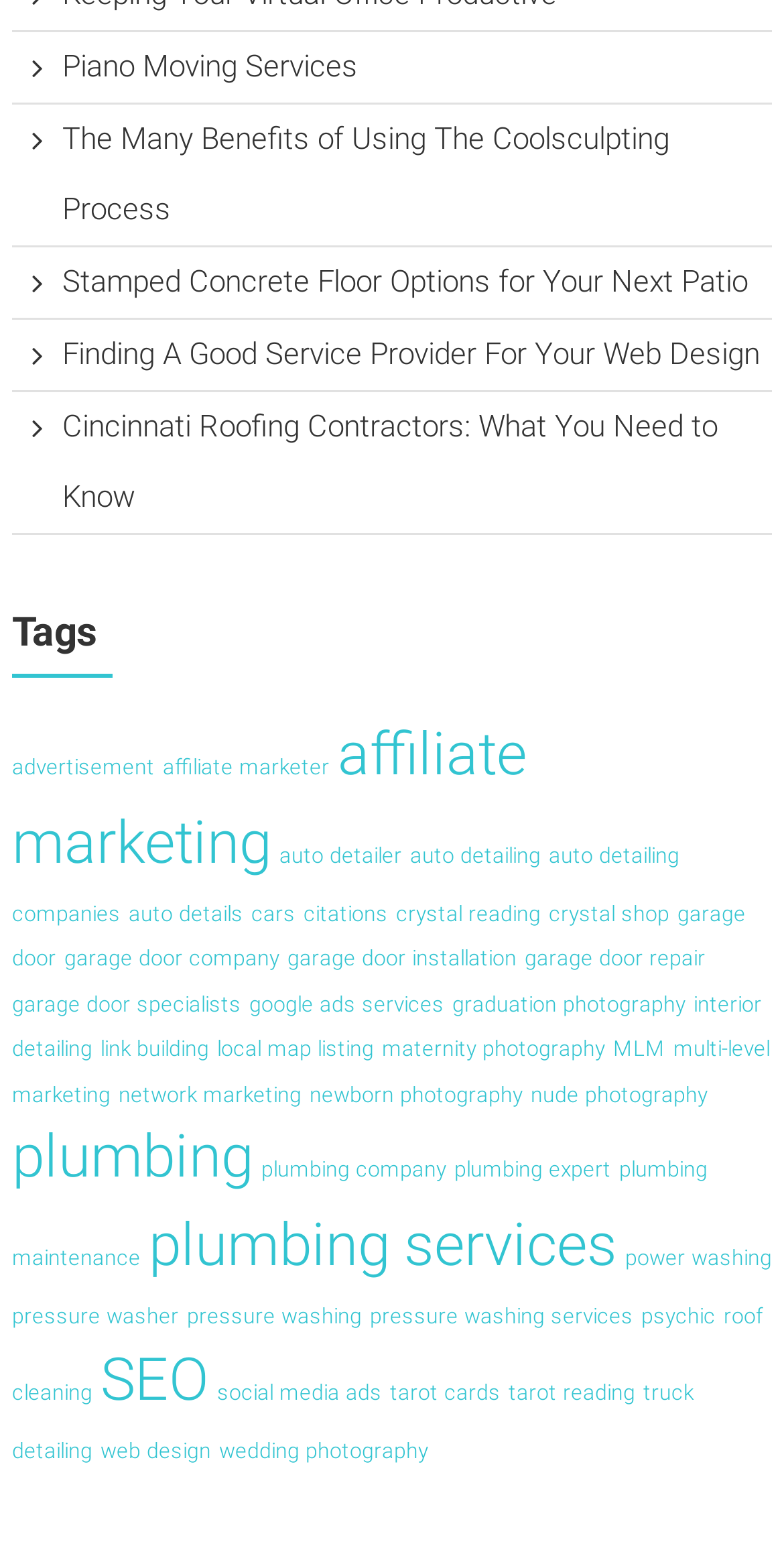Determine the bounding box coordinates of the clickable area required to perform the following instruction: "View services". The coordinates should be represented as four float numbers between 0 and 1: [left, top, right, bottom].

None